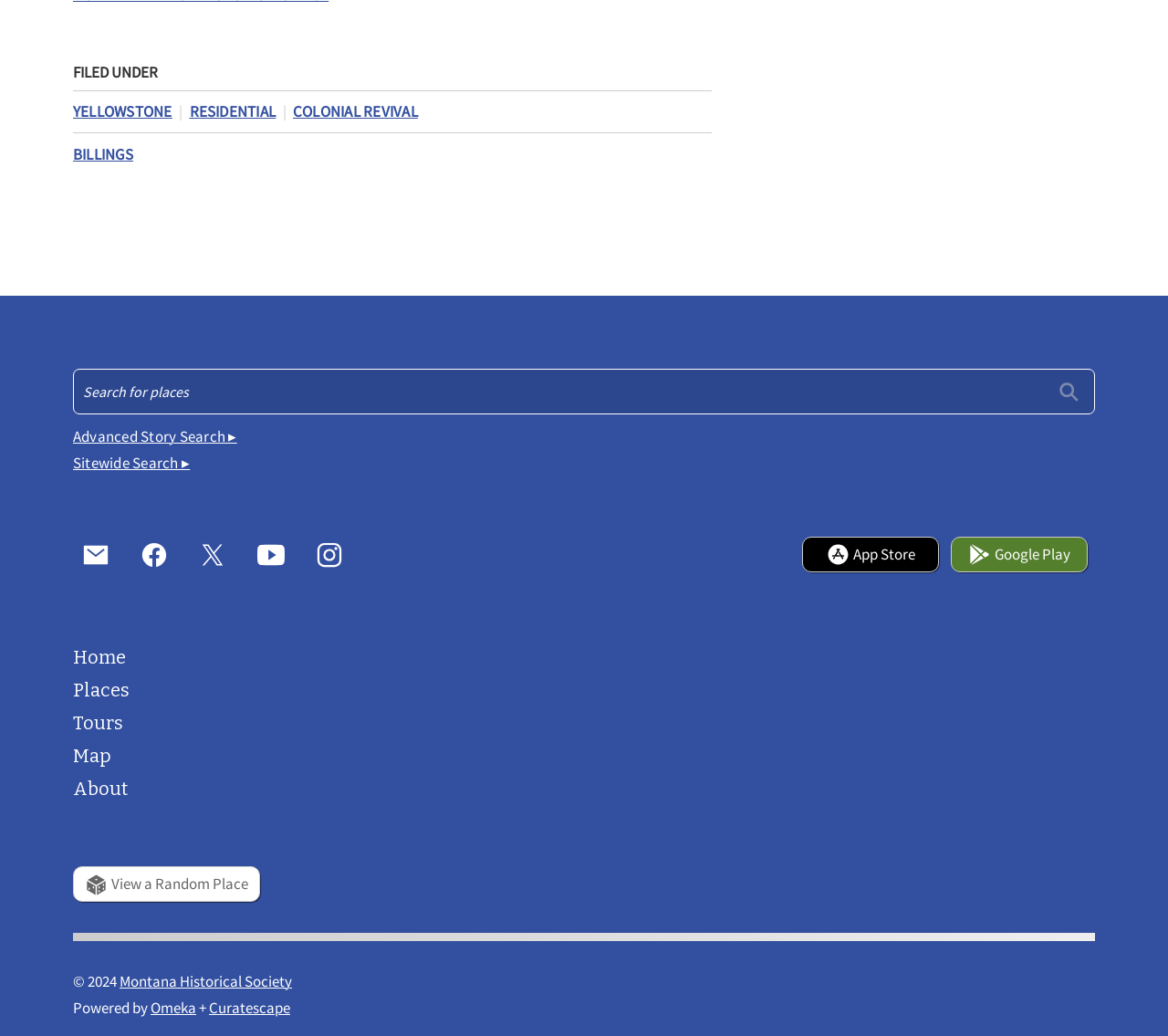Respond to the question below with a single word or phrase: How many social media links are present?

5